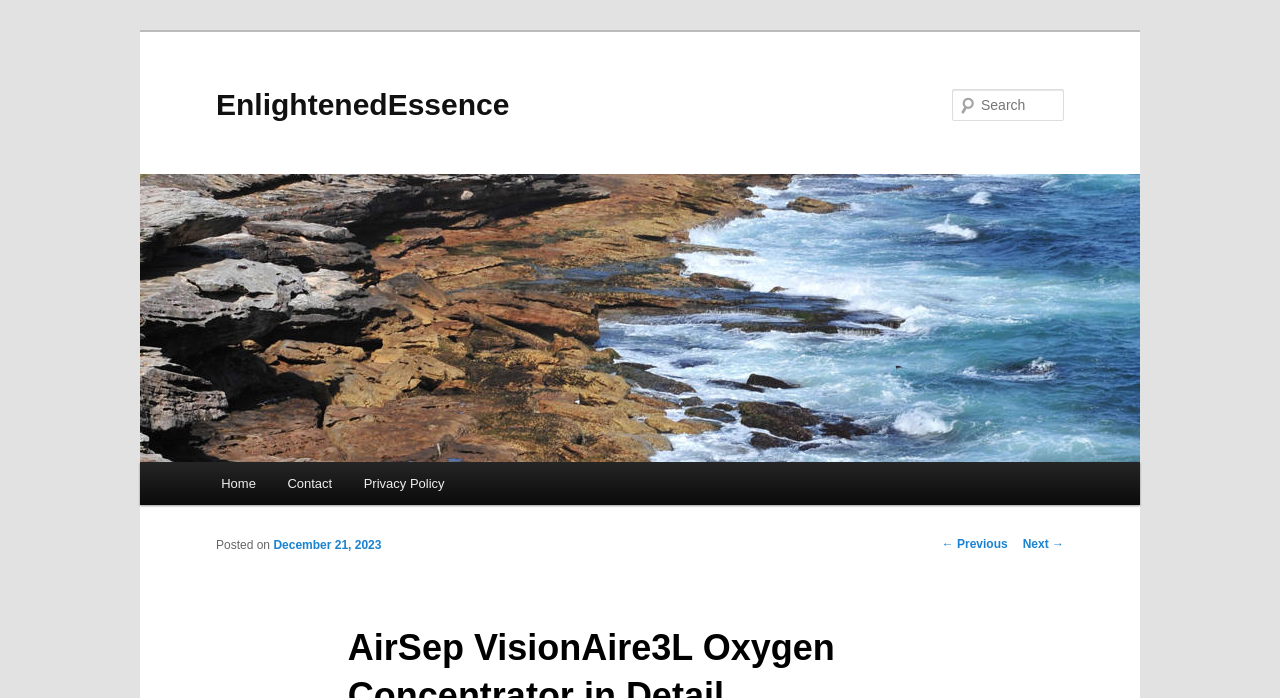Utilize the information from the image to answer the question in detail:
What is the name of the oxygen concentrator?

Based on the webpage title and the overall structure of the webpage, it appears to be a product detail page. The title 'AirSep VisionAire3L Oxygen Concentrator in Detail' suggests that the webpage is providing detailed information about the AirSep VisionAire3L oxygen concentrator.